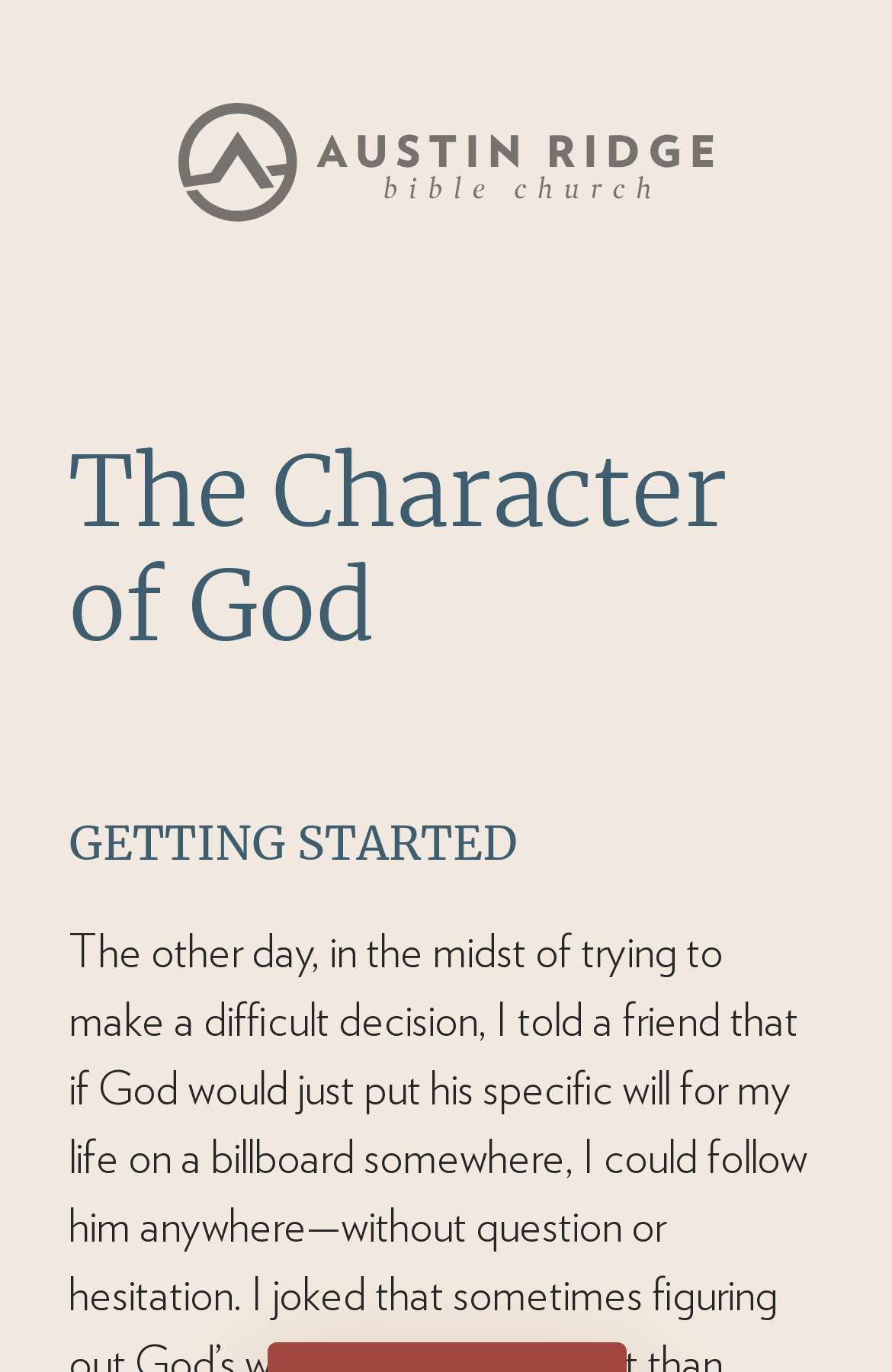Give the bounding box coordinates for the element described by: "alt="Time with God"".

[0.2, 0.132, 0.8, 0.168]